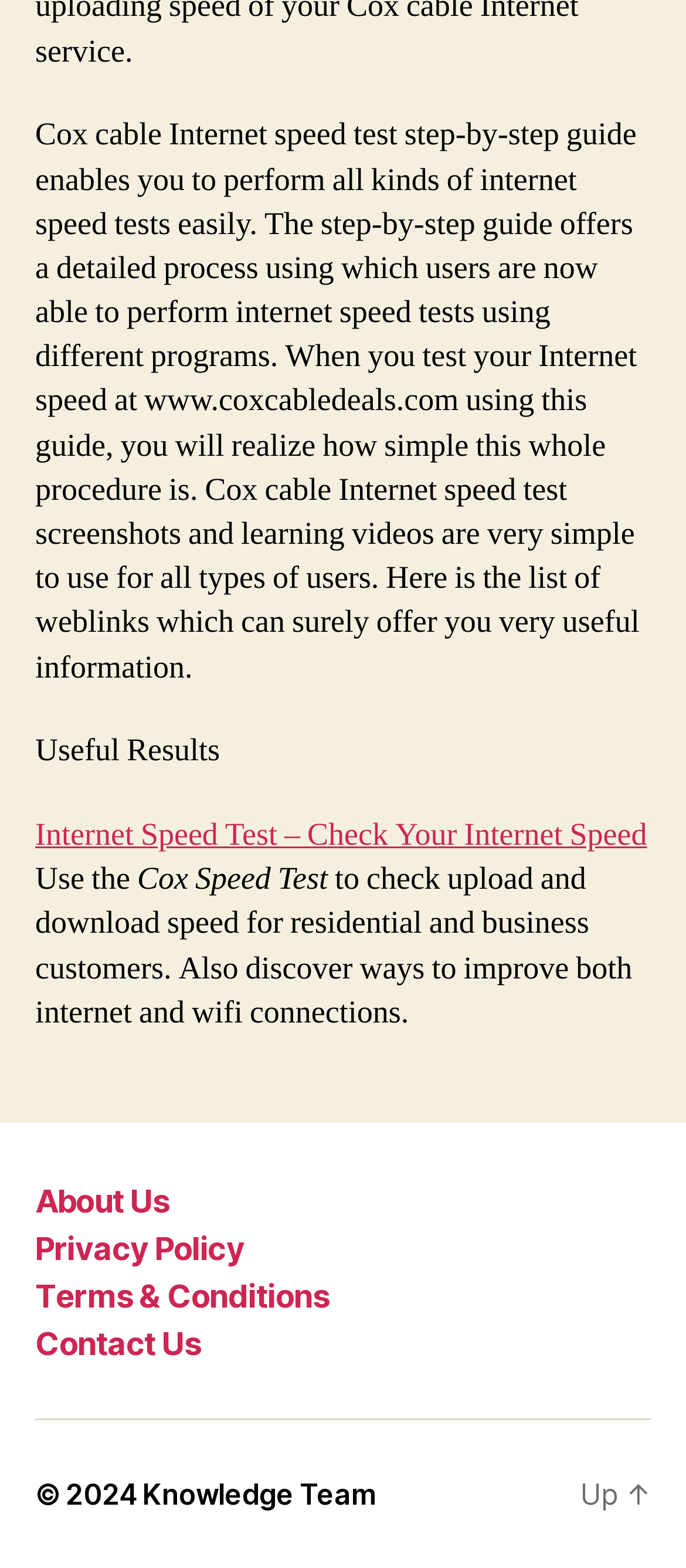Find the bounding box coordinates for the HTML element described in this sentence: "Terms & Conditions". Provide the coordinates as four float numbers between 0 and 1, in the format [left, top, right, bottom].

[0.051, 0.815, 0.48, 0.839]